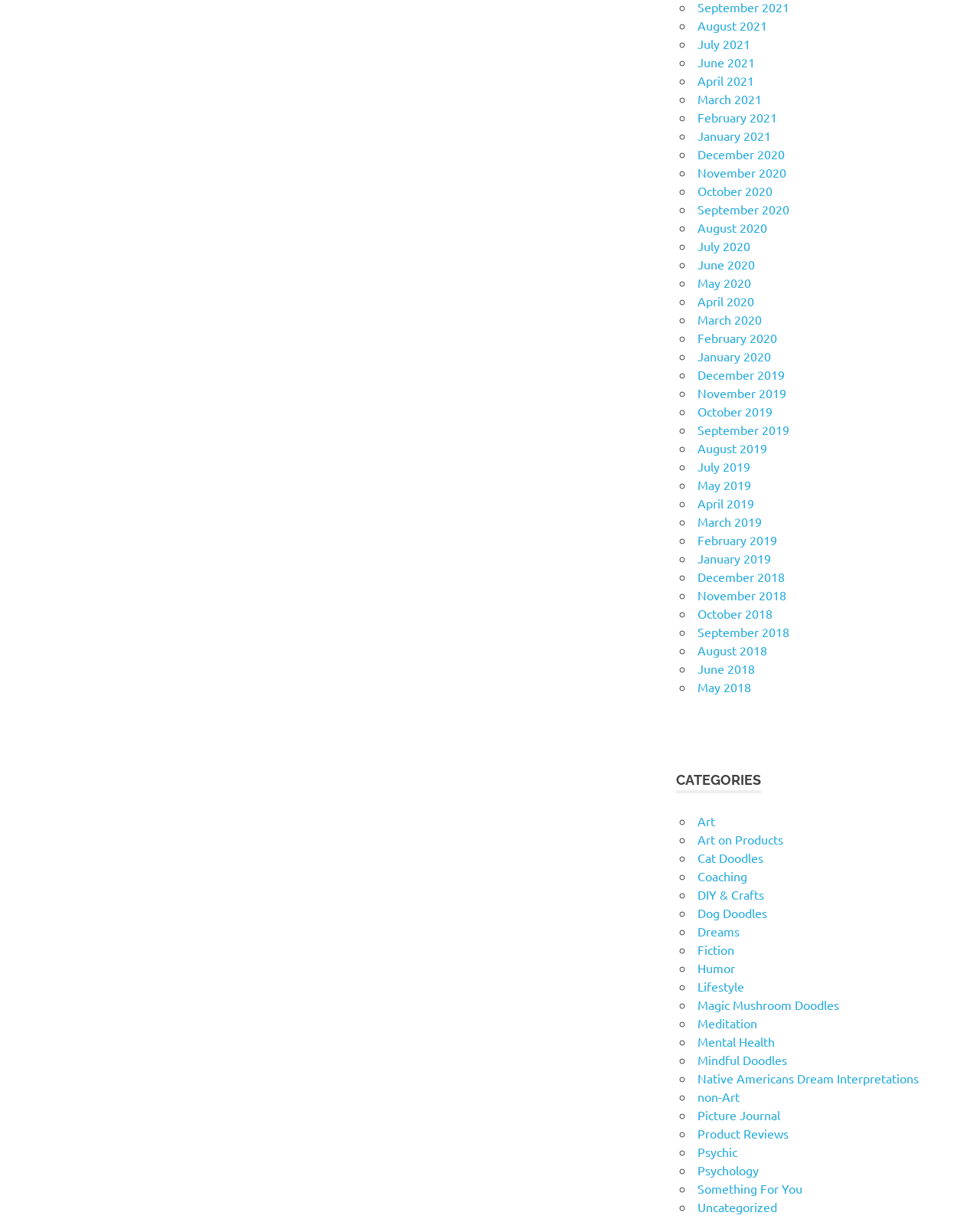Please provide a brief answer to the question using only one word or phrase: 
What is the second category listed?

Art on Products